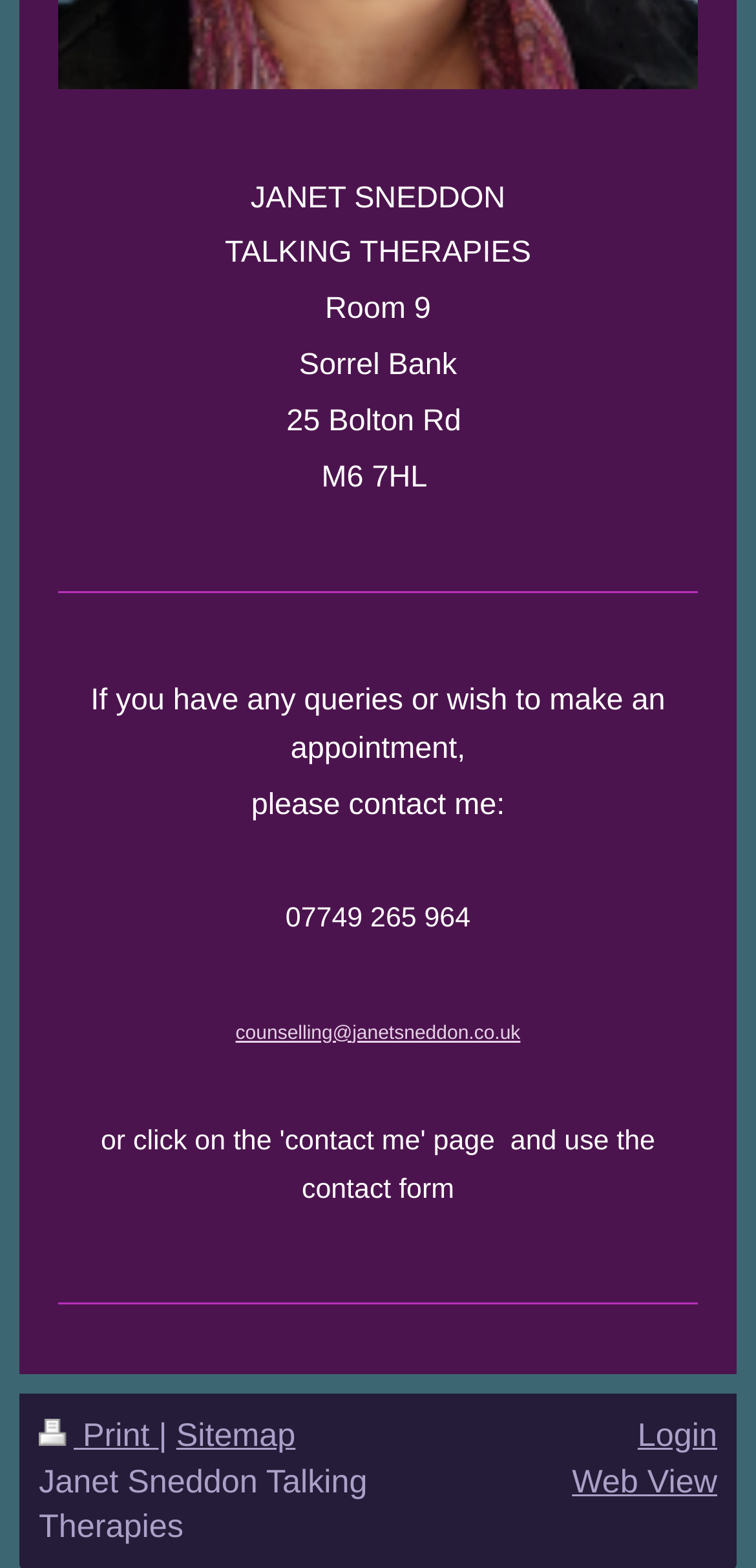How can you contact the therapist?
Give a one-word or short phrase answer based on the image.

Phone or email